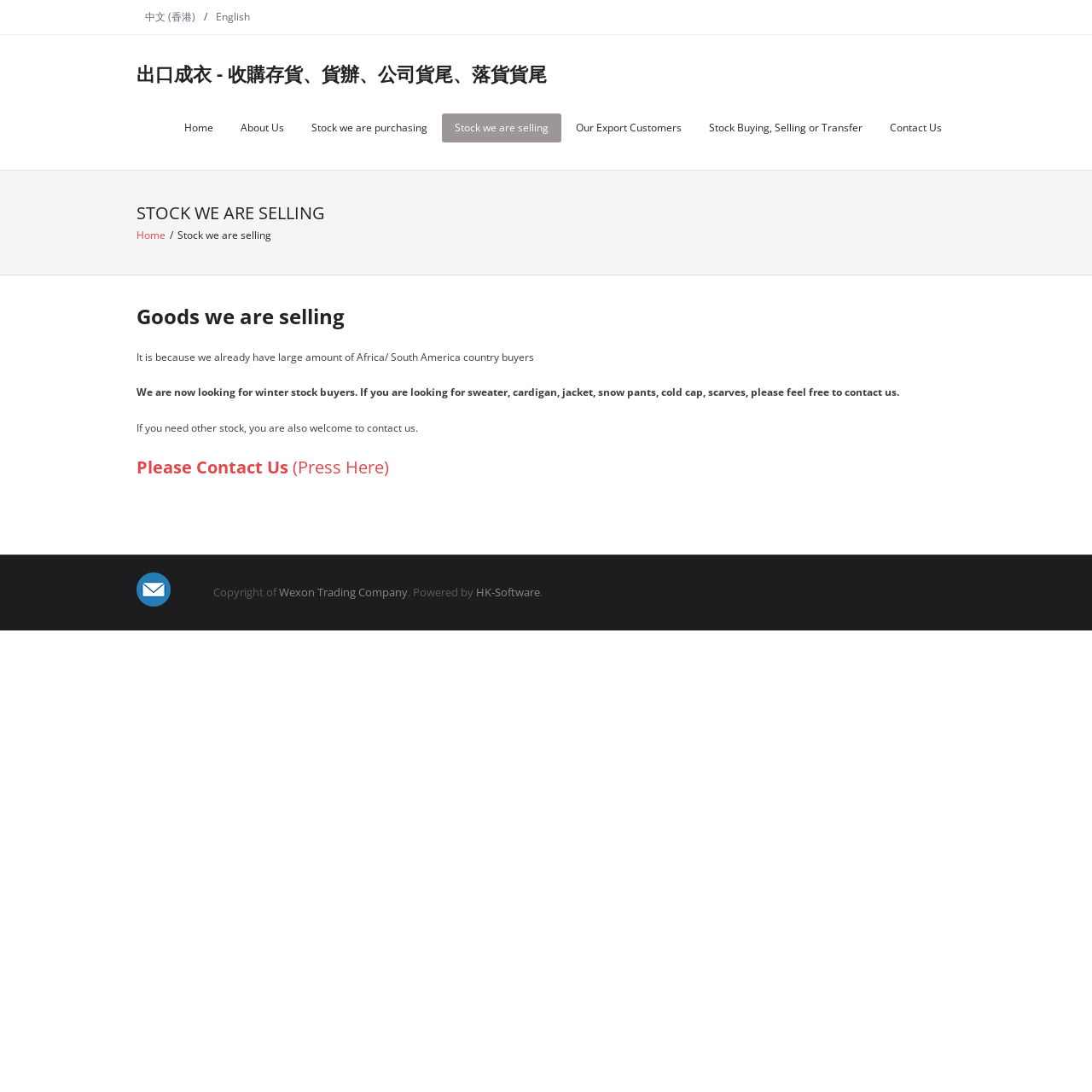Provide the bounding box coordinates of the section that needs to be clicked to accomplish the following instruction: "Click Please Contact Us."

[0.125, 0.417, 0.356, 0.438]